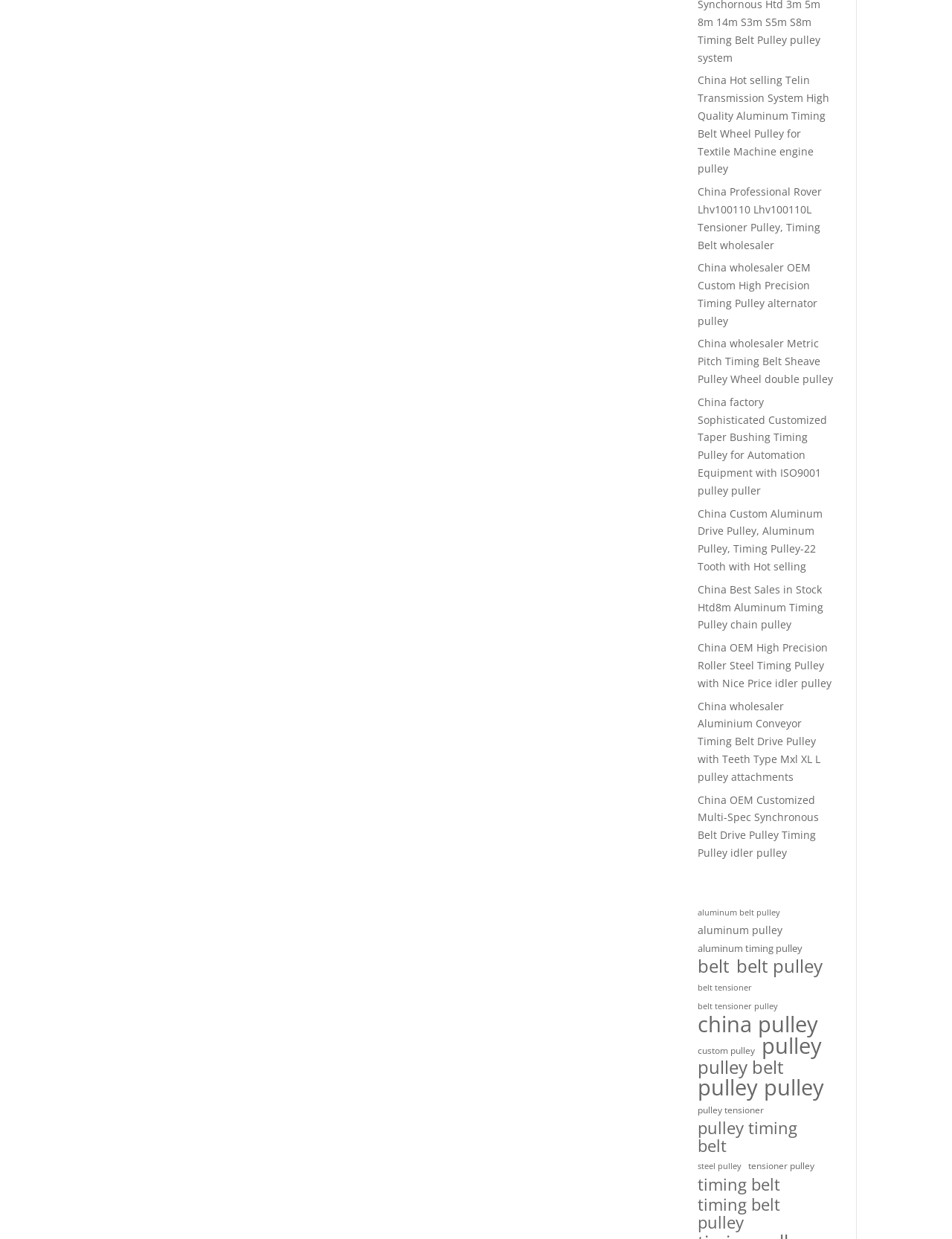Using the details in the image, give a detailed response to the question below:
What is the most common type of pulley?

Based on the number of items listed, the most common type of pulley is 'pulley' with 358 items, followed by 'china pulley' with 359 items.